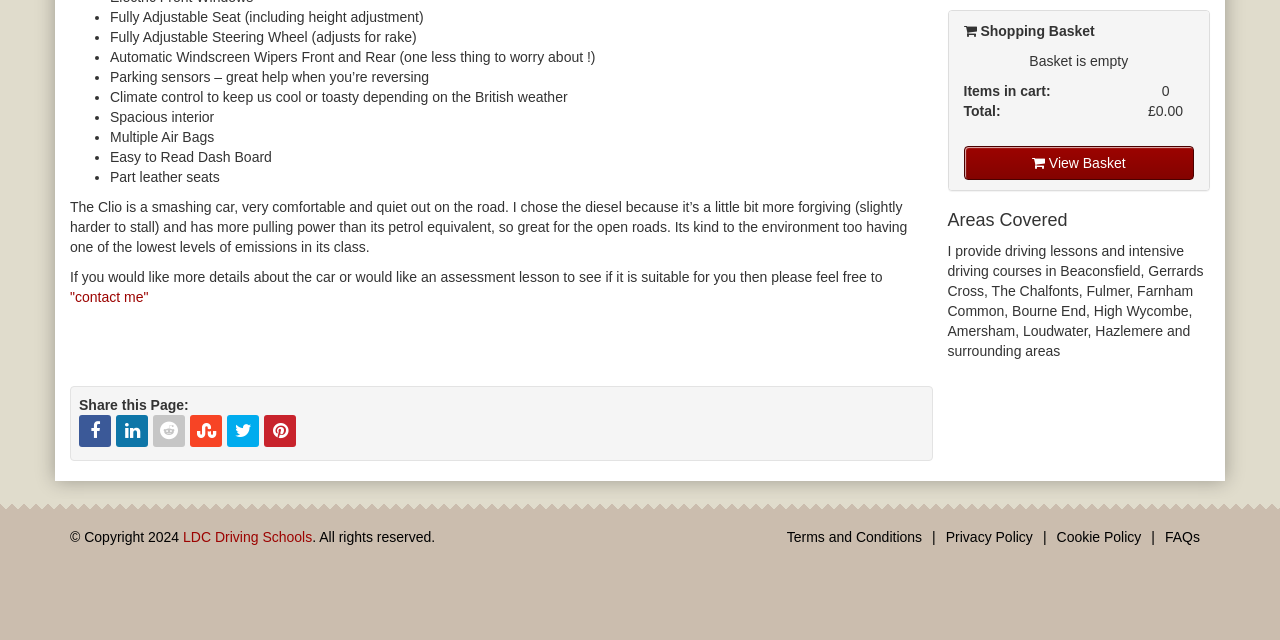Given the description Terms and Conditions, predict the bounding box coordinates of the UI element. Ensure the coordinates are in the format (top-left x, top-left y, bottom-right x, bottom-right y) and all values are between 0 and 1.

[0.615, 0.823, 0.72, 0.854]